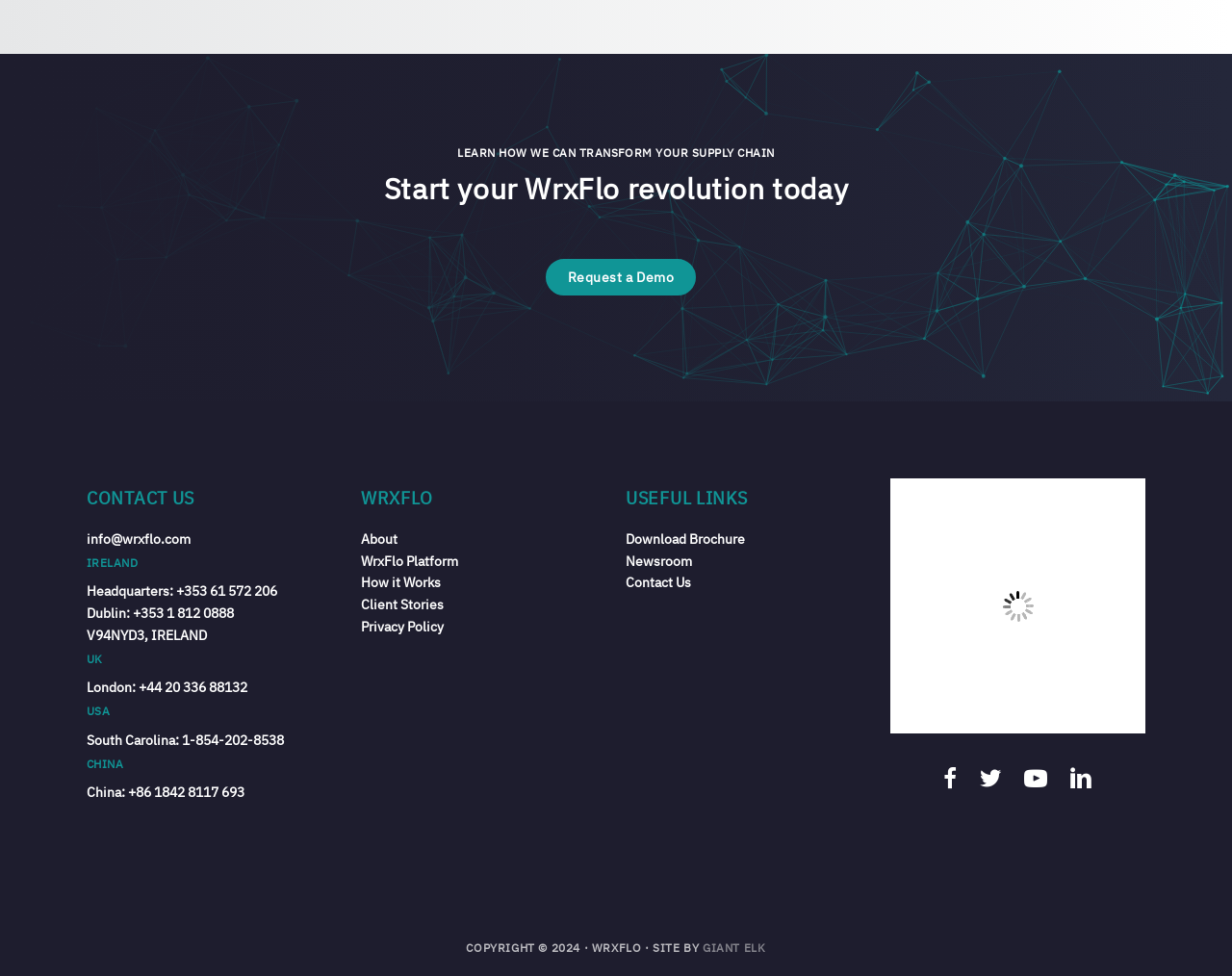Determine the bounding box coordinates for the area that should be clicked to carry out the following instruction: "Read about client stories".

[0.293, 0.61, 0.36, 0.628]